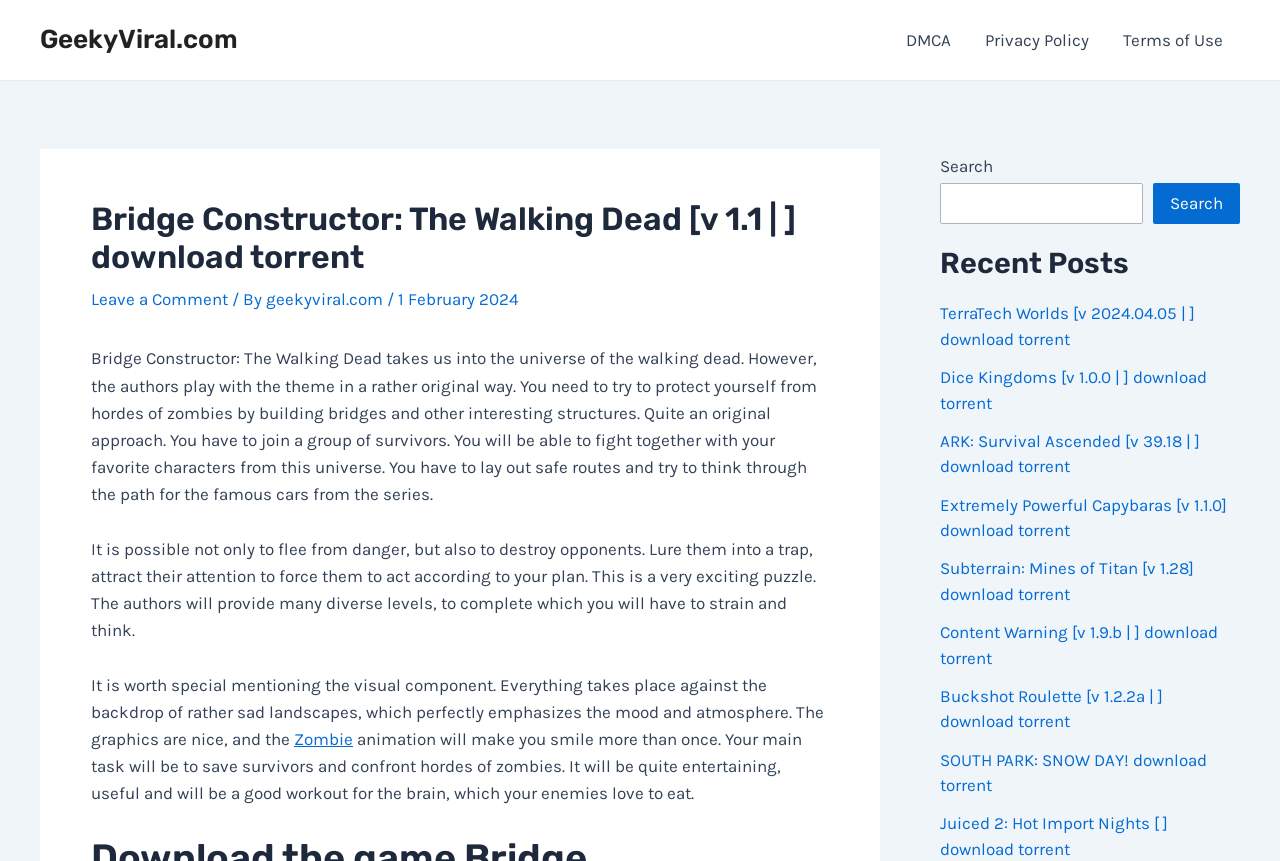Generate a thorough explanation of the webpage's elements.

The webpage is about downloading torrents, specifically for the game "Bridge Constructor: The Walking Dead" version 1.1. At the top left, there is a link to the website "GeekyViral.com". On the top right, there is a navigation menu with links to "DMCA", "Privacy Policy", and "Terms of Use".

Below the navigation menu, there is a header section with a heading that reads "Bridge Constructor: The Walking Dead [v 1.1 | ] download torrent". Below the heading, there is a link to "Leave a Comment" and some text that reads "/ By geekyviral.com" followed by a date "1 February 2024".

The main content of the webpage is a description of the game "Bridge Constructor: The Walking Dead". The text explains that the game takes place in the universe of The Walking Dead, where players must build bridges and structures to protect themselves from zombies. The game also features puzzle elements, where players must lure zombies into traps and think strategically to complete levels. The description also mentions the game's visual component, with nice graphics and animation.

On the right side of the webpage, there is a search bar with a button to search for torrents. Below the search bar, there is a section titled "Recent Posts" with links to other torrent downloads, including games like "TerraTech Worlds", "Dice Kingdoms", and "ARK: Survival Ascended". There are a total of 9 links to other torrent downloads in this section.